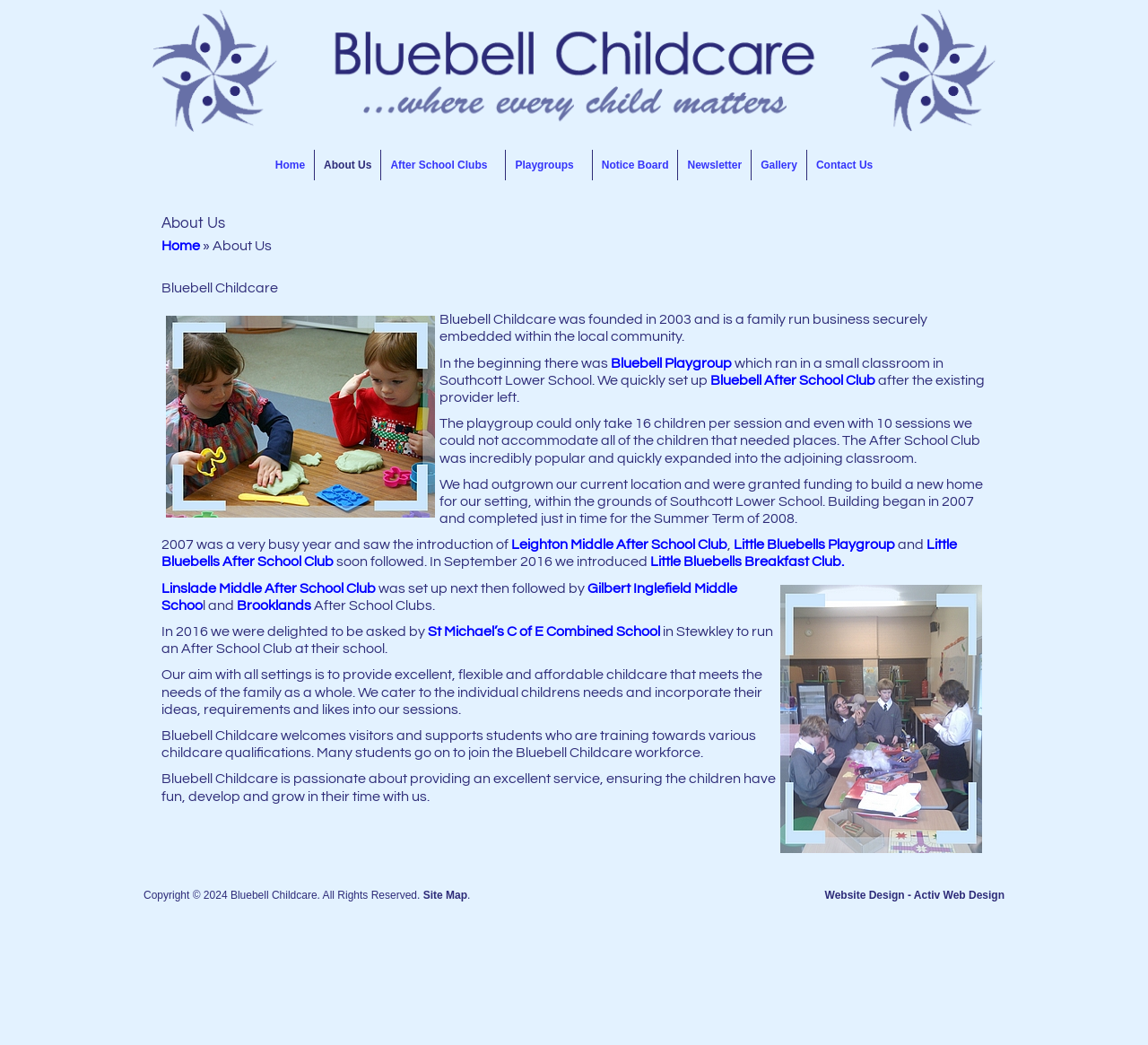From the details in the image, provide a thorough response to the question: What is the purpose of Bluebell Childcare?

I found the answer by reading the text 'Our aim with all settings is to provide excellent, flexible and affordable childcare that meets the needs of the family as a whole.' which is located at the bottom of the webpage, indicating the purpose of Bluebell Childcare.